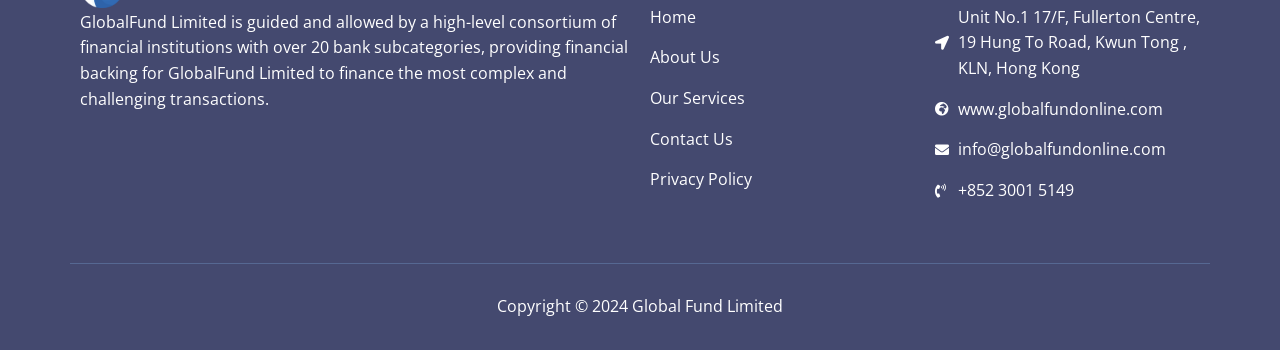What is the year of copyright for Global Fund Limited?
Provide a well-explained and detailed answer to the question.

The static text on the webpage mentions 'Copyright © 2024 Global Fund Limited', indicating that the year of copyright is 2024.